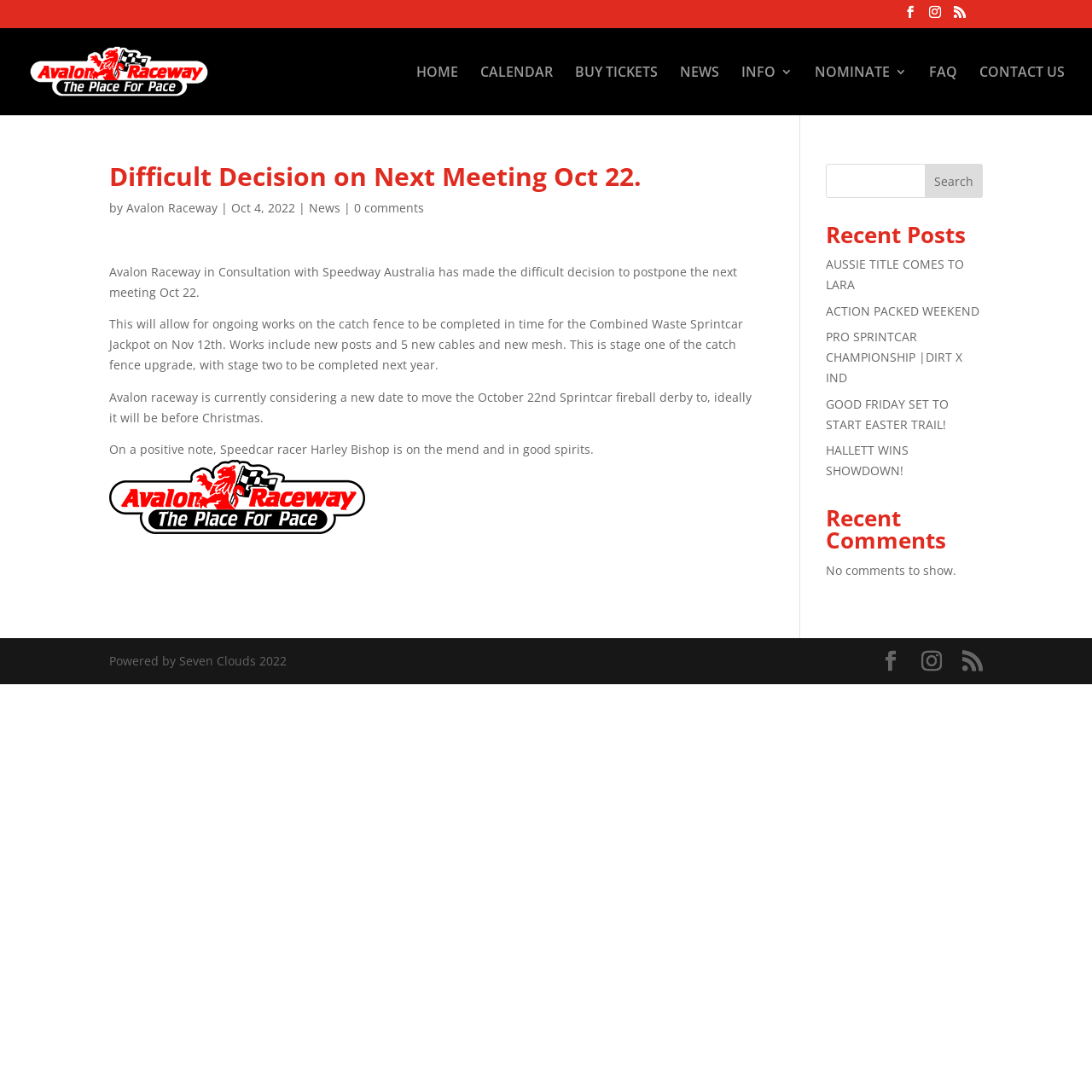Determine the bounding box coordinates for the area that needs to be clicked to fulfill this task: "View the CALENDAR". The coordinates must be given as four float numbers between 0 and 1, i.e., [left, top, right, bottom].

[0.44, 0.06, 0.506, 0.105]